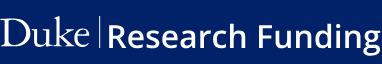What is the color of the text in the image?
Look at the image and answer the question with a single word or phrase.

White